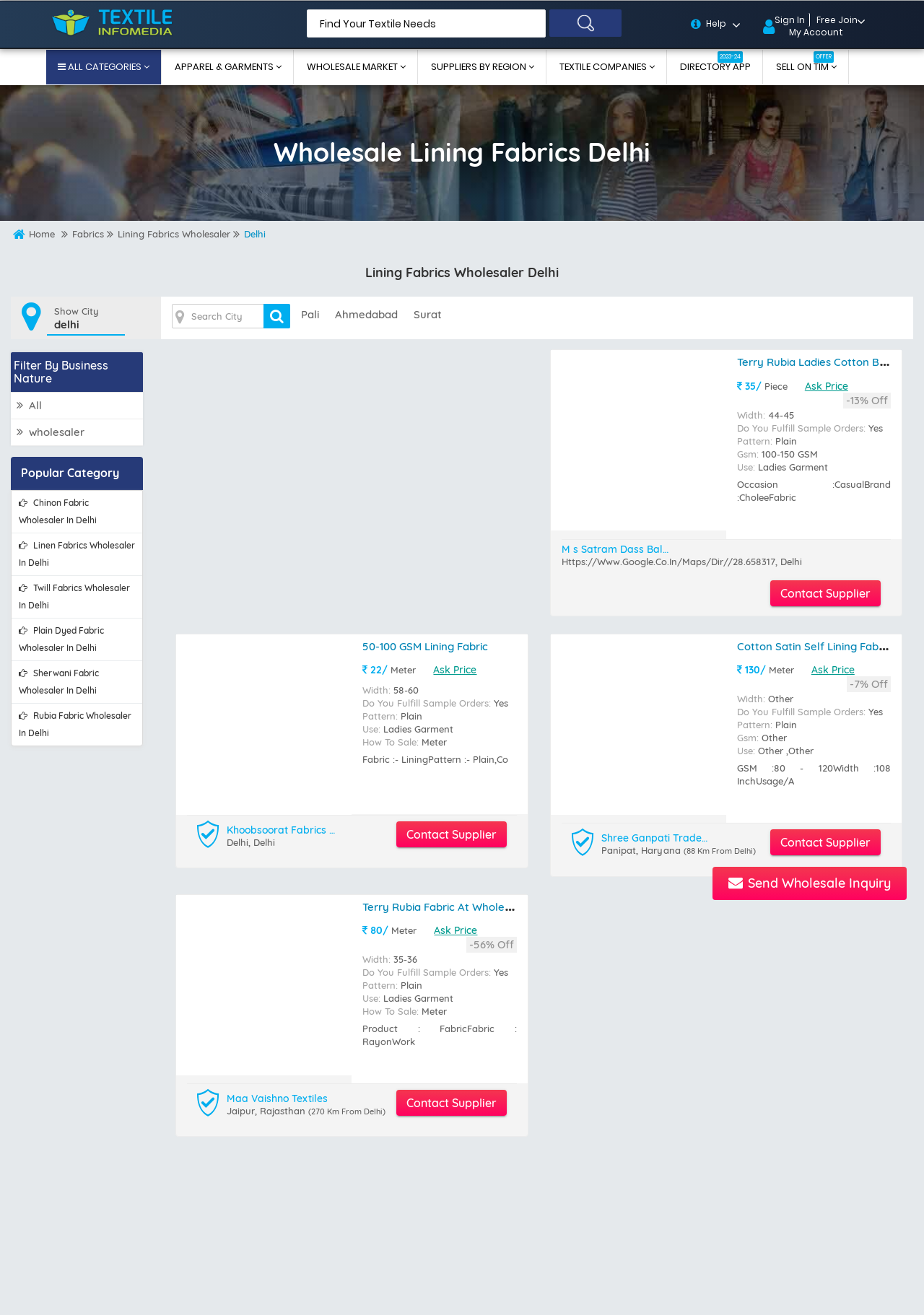Show the bounding box coordinates of the element that should be clicked to complete the task: "Get additional information".

None